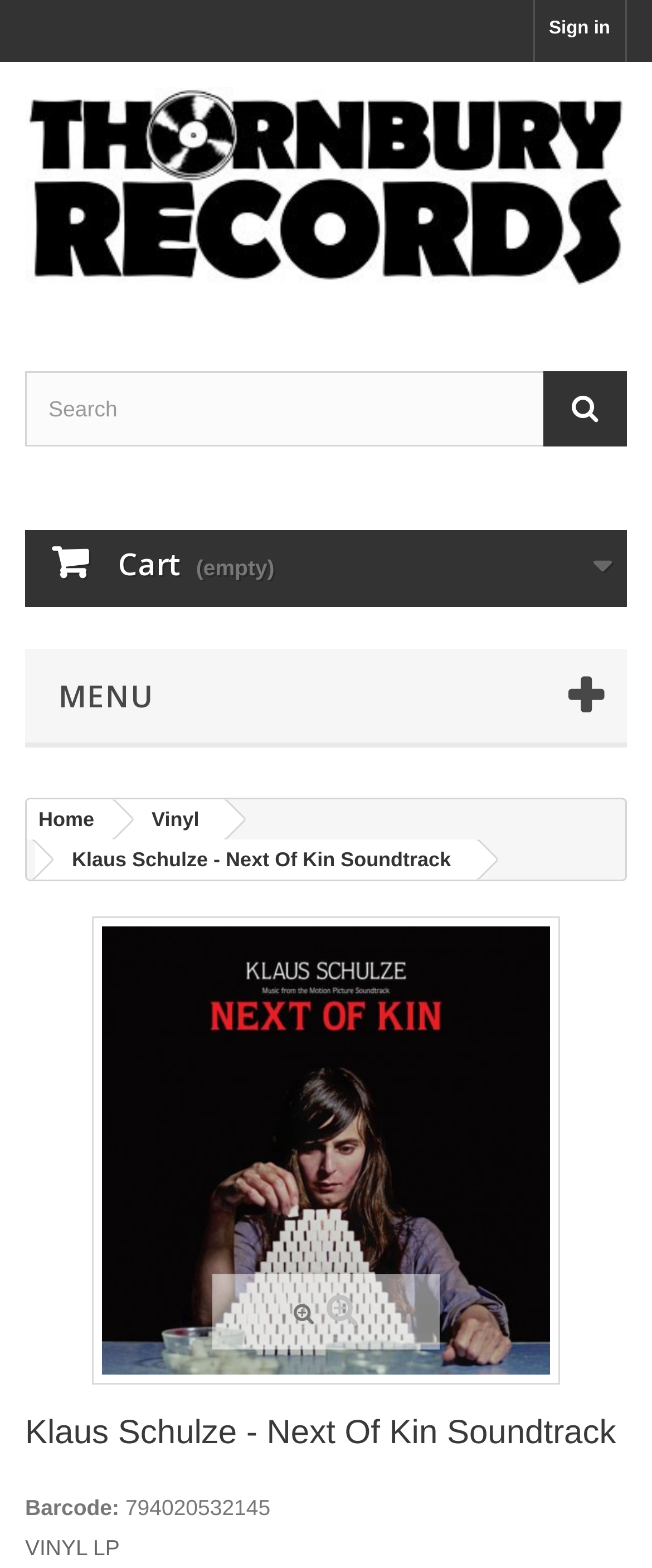What is the name of the record label?
Analyze the image and provide a thorough answer to the question.

By analyzing the webpage, I can see that the record label is 'Thornbury Records'. This is evident from the text 'Thornbury Records' displayed on the webpage, which is also accompanied by an image of the record label's logo.